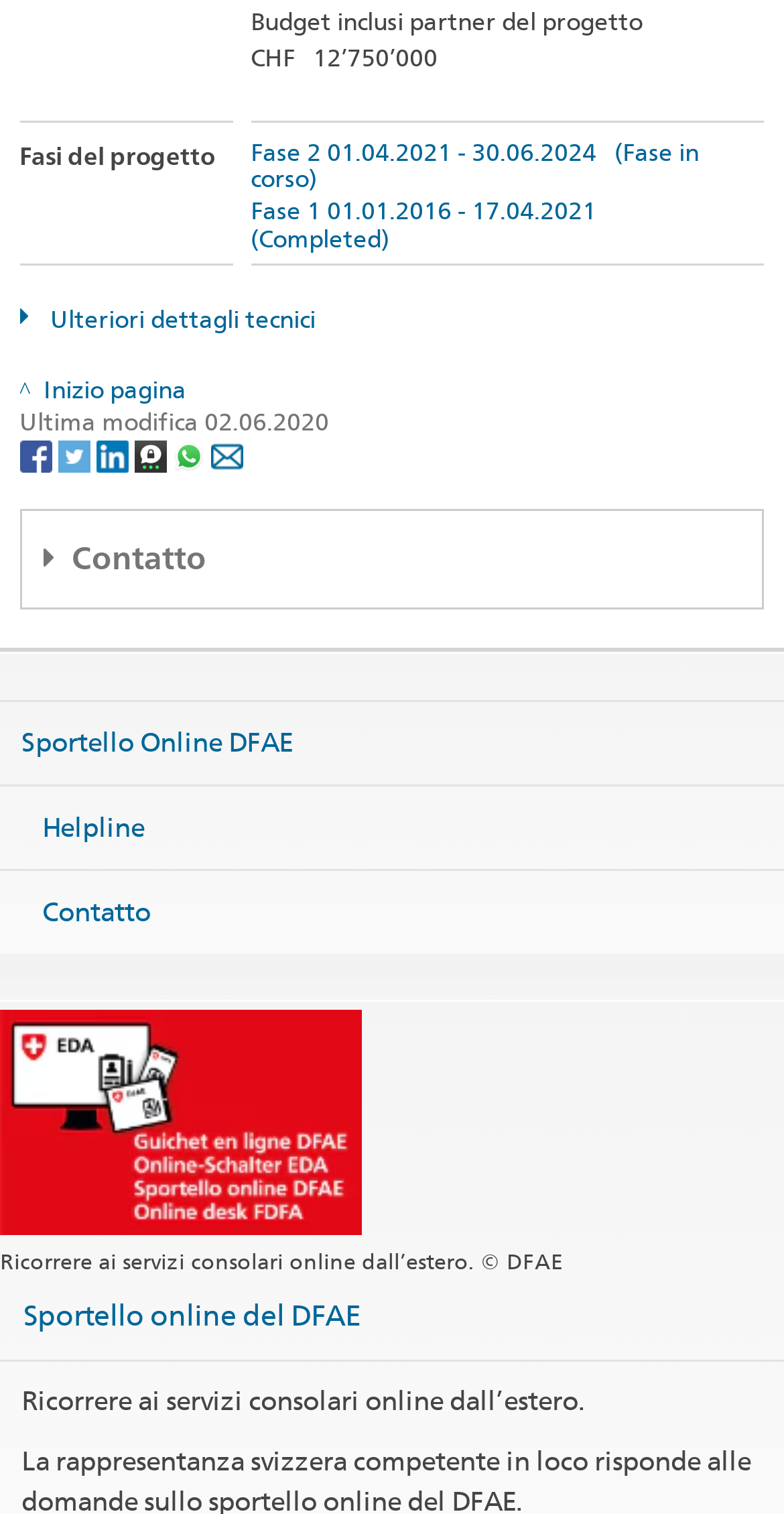Locate the bounding box coordinates of the element's region that should be clicked to carry out the following instruction: "Go to 'Fase 2 01.04.2021 - 30.06.2024'". The coordinates need to be four float numbers between 0 and 1, i.e., [left, top, right, bottom].

[0.32, 0.092, 0.96, 0.127]